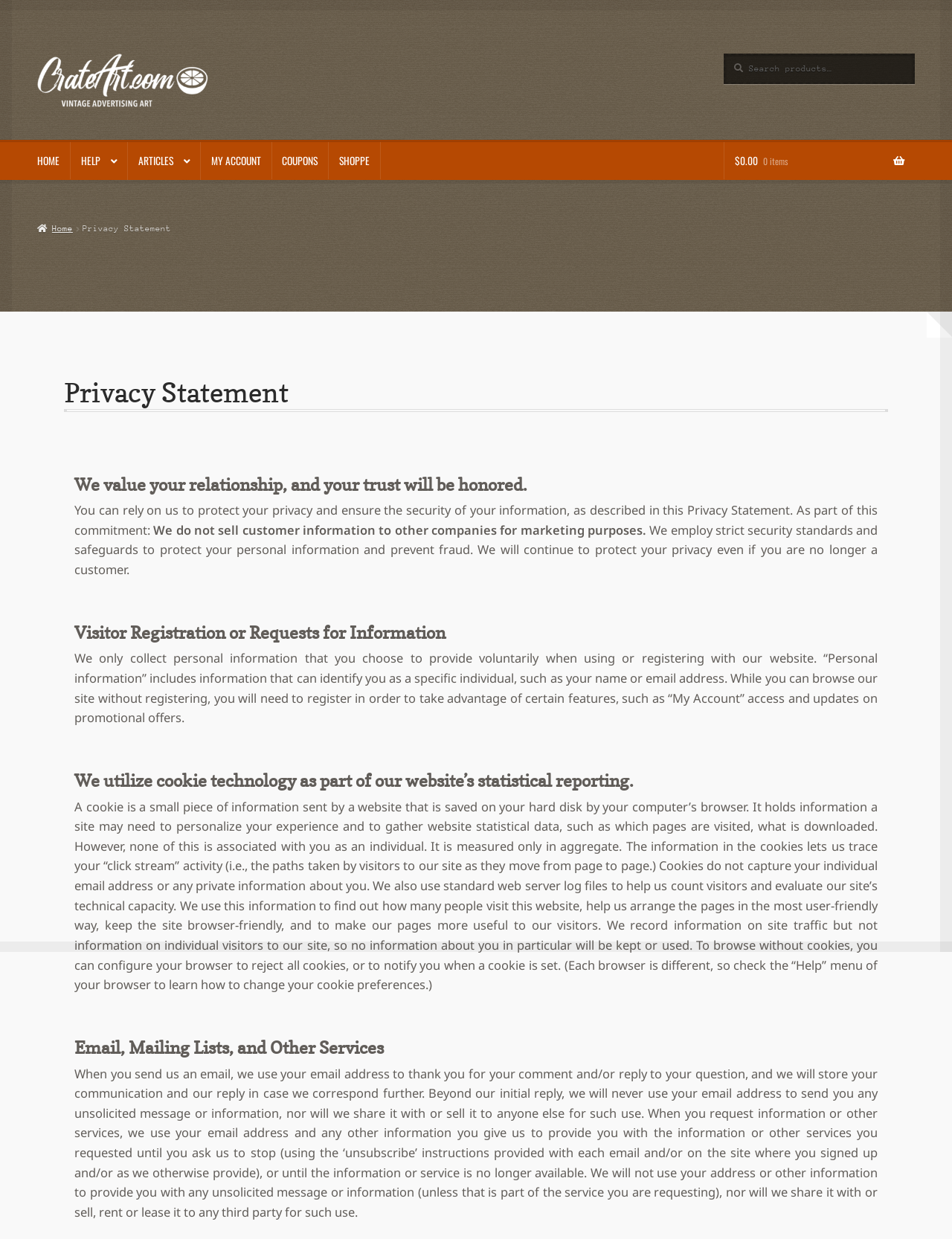Find and specify the bounding box coordinates that correspond to the clickable region for the instruction: "View my account".

[0.211, 0.115, 0.285, 0.145]